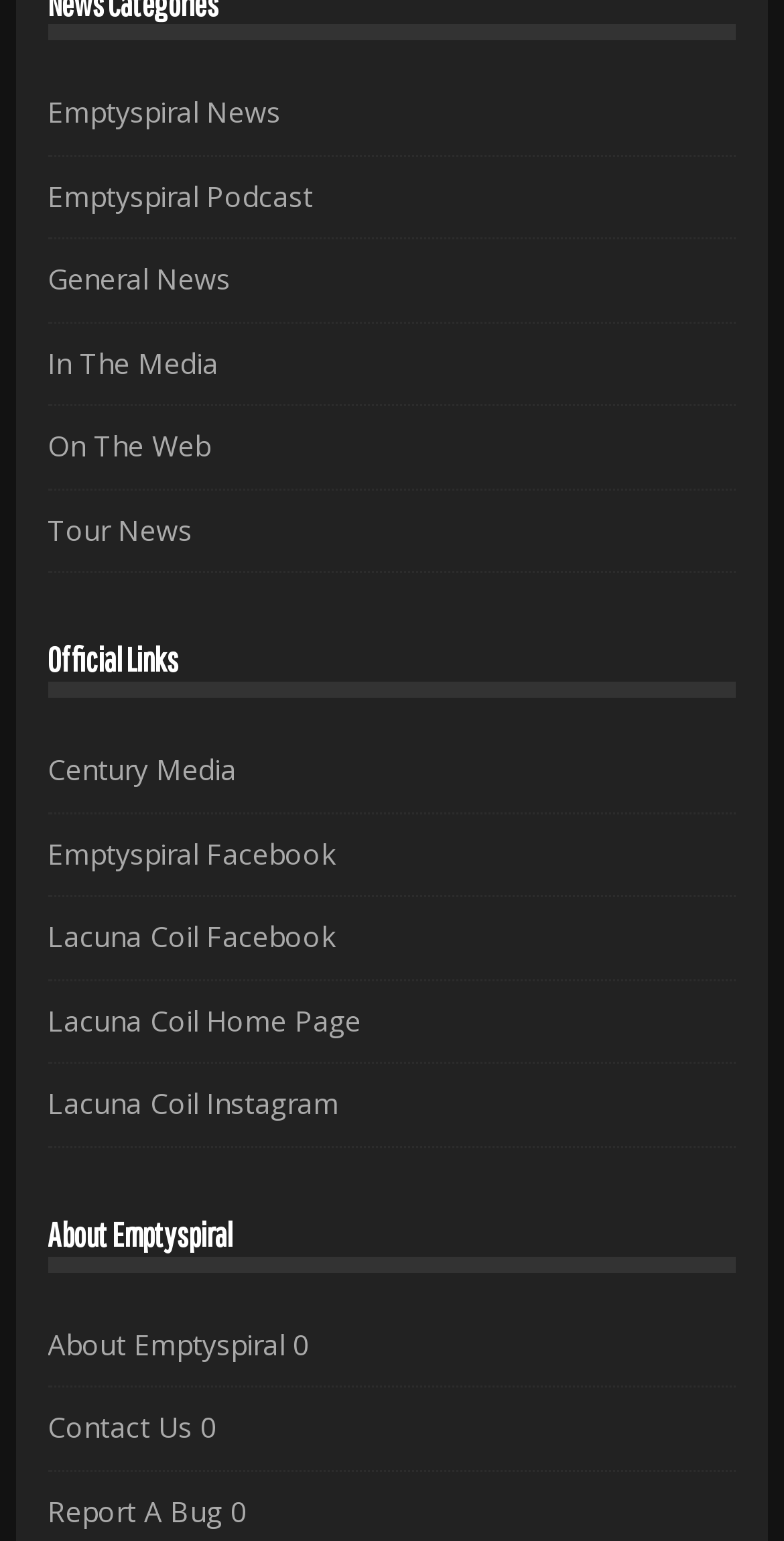Find and indicate the bounding box coordinates of the region you should select to follow the given instruction: "Contact Us".

[0.061, 0.913, 0.246, 0.938]